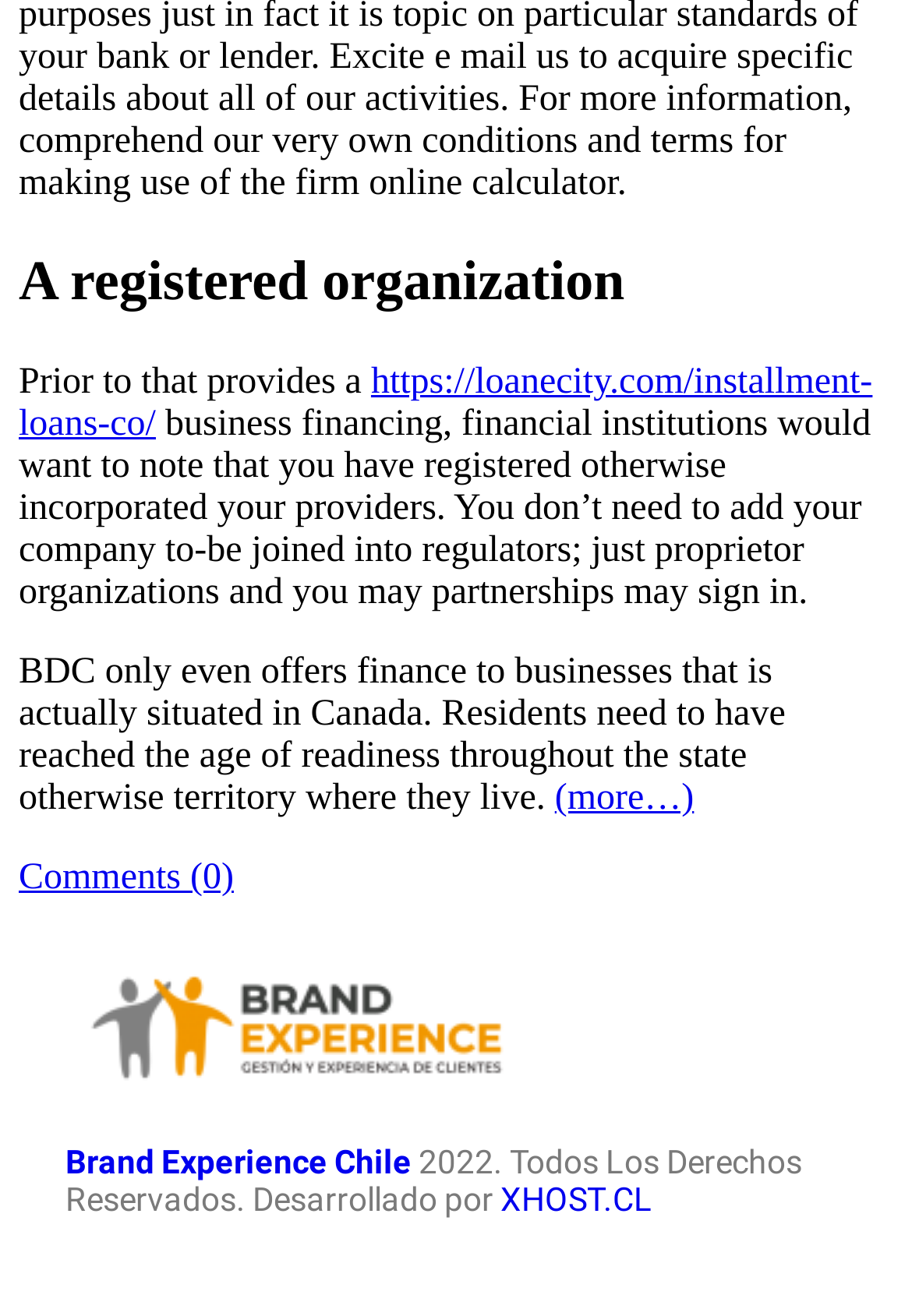Using the information in the image, could you please answer the following question in detail:
What type of organization is registered?

Based on the text 'A registered organization' and the context of the webpage, it can be inferred that the organization being referred to is a business.